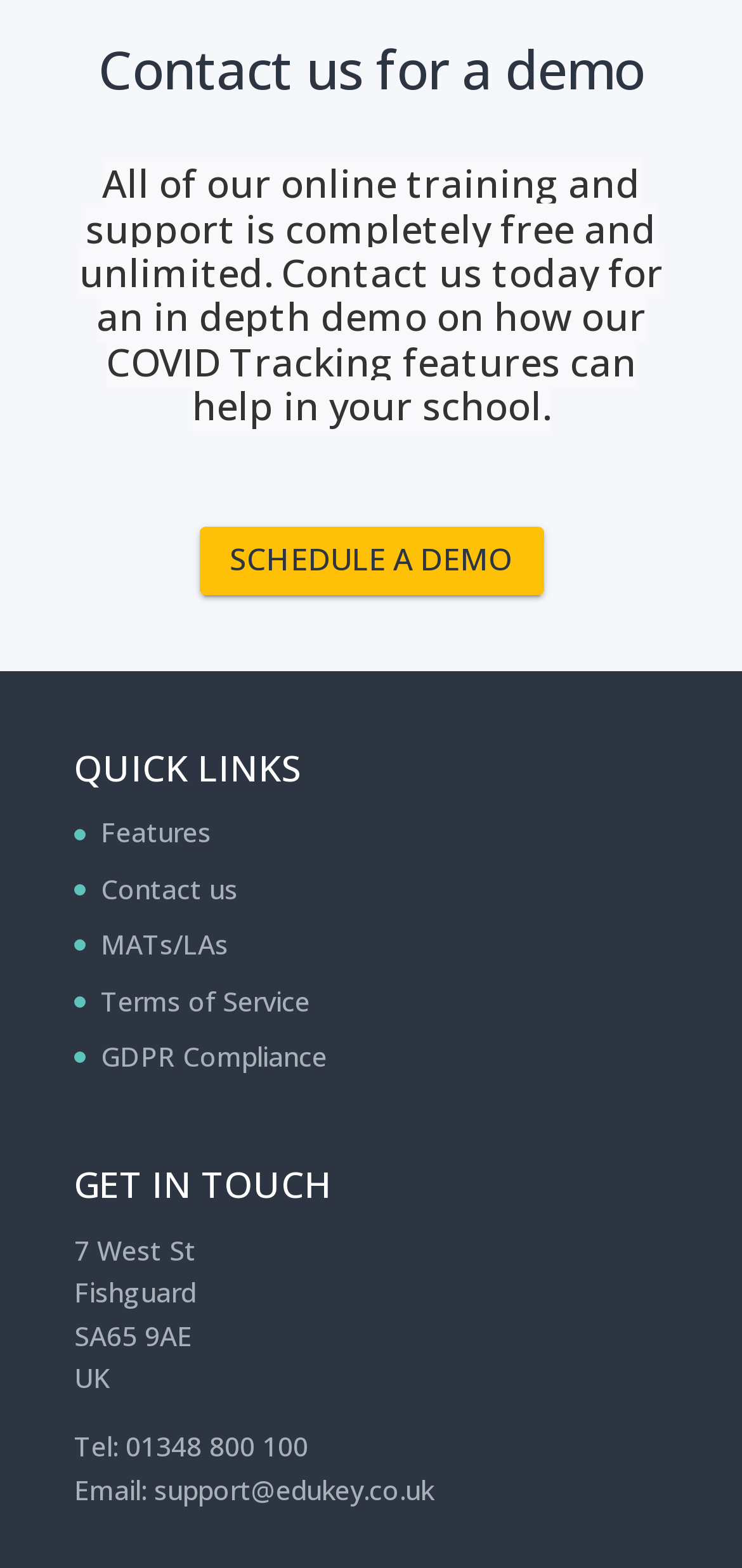Using the element description Features, predict the bounding box coordinates for the UI element. Provide the coordinates in (top-left x, top-left y, bottom-right x, bottom-right y) format with values ranging from 0 to 1.

[0.136, 0.519, 0.285, 0.542]